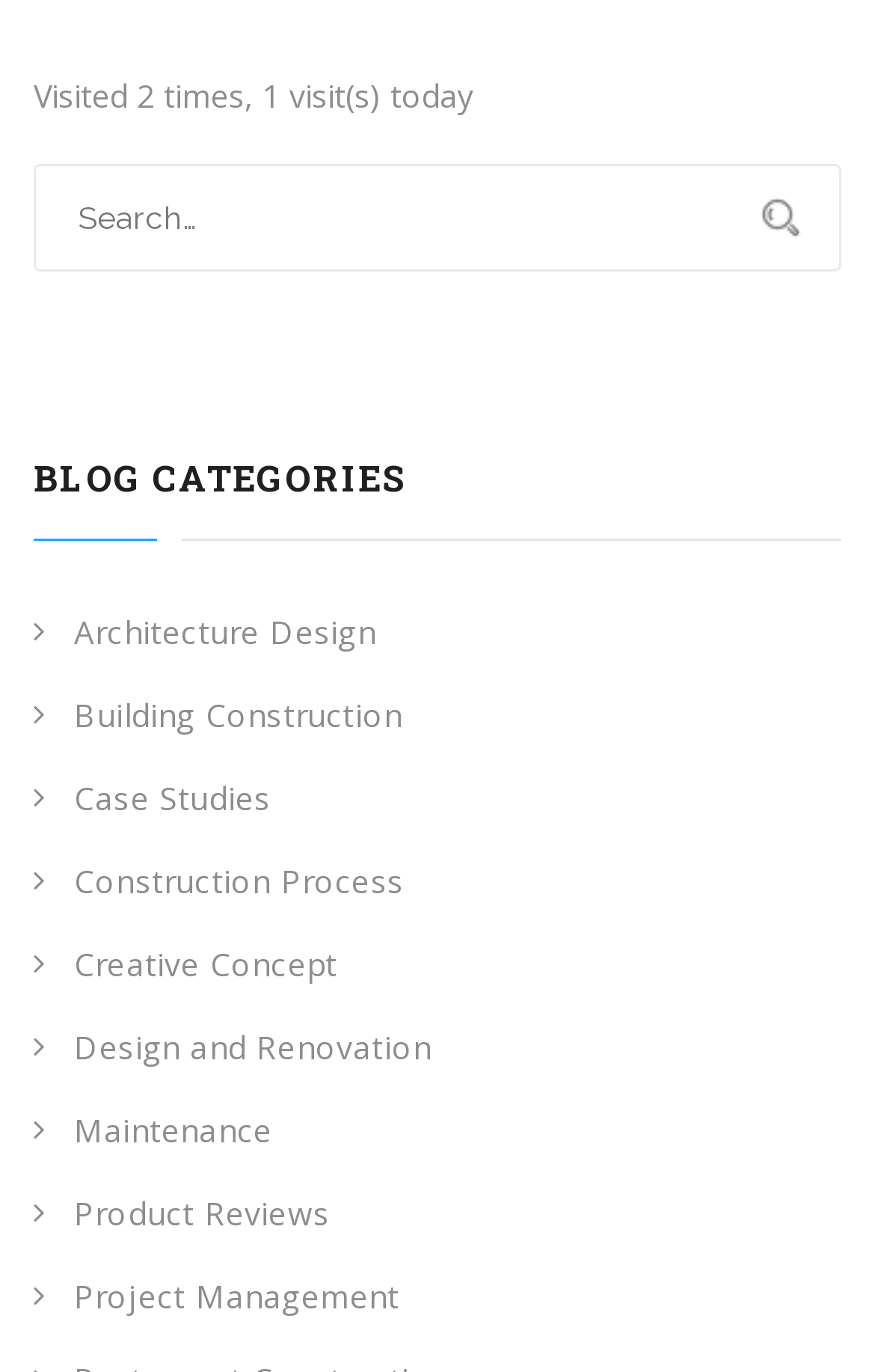Determine the bounding box coordinates of the clickable region to follow the instruction: "search for something".

[0.038, 0.12, 0.962, 0.198]